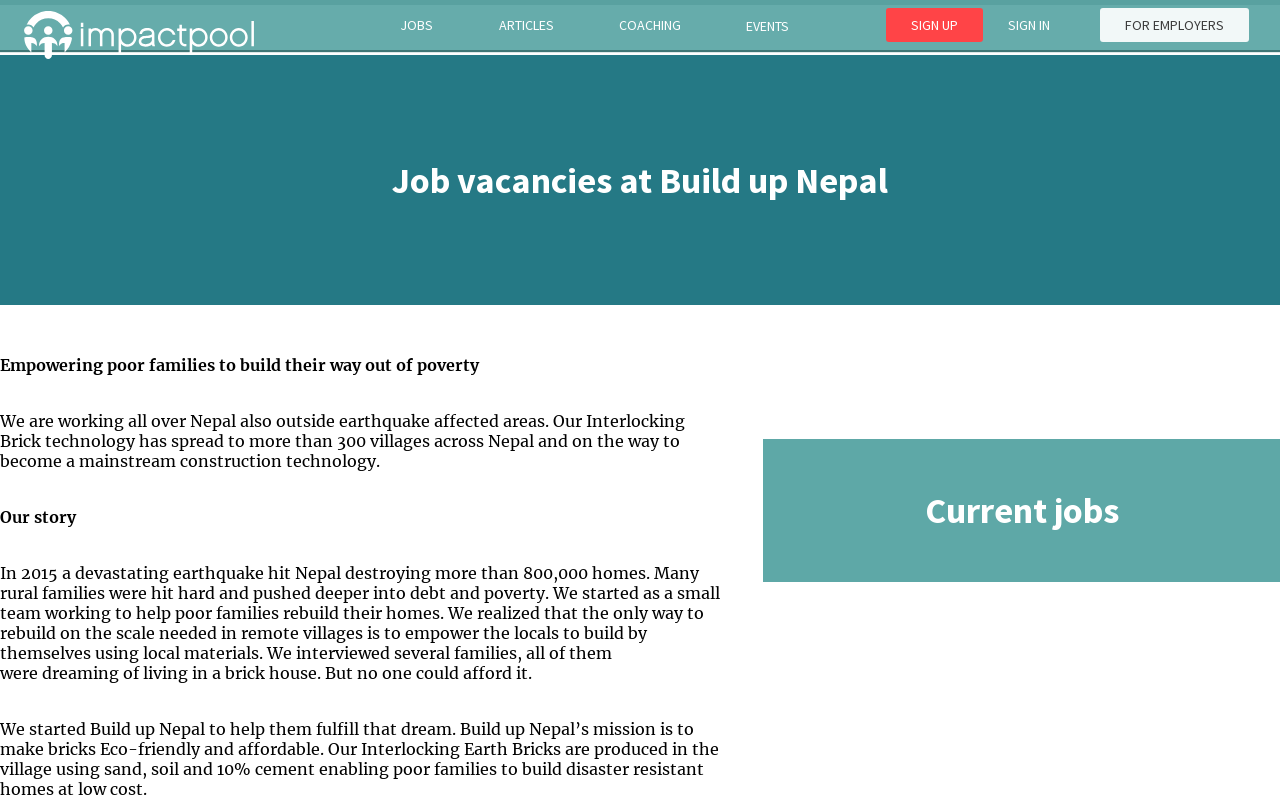What is the organization's mission?
Using the details shown in the screenshot, provide a comprehensive answer to the question.

Based on the webpage content, specifically the paragraph that starts with 'We started Build up Nepal to help them fulfill that dream.', it is clear that the organization's mission is to make bricks Eco-friendly and affordable.